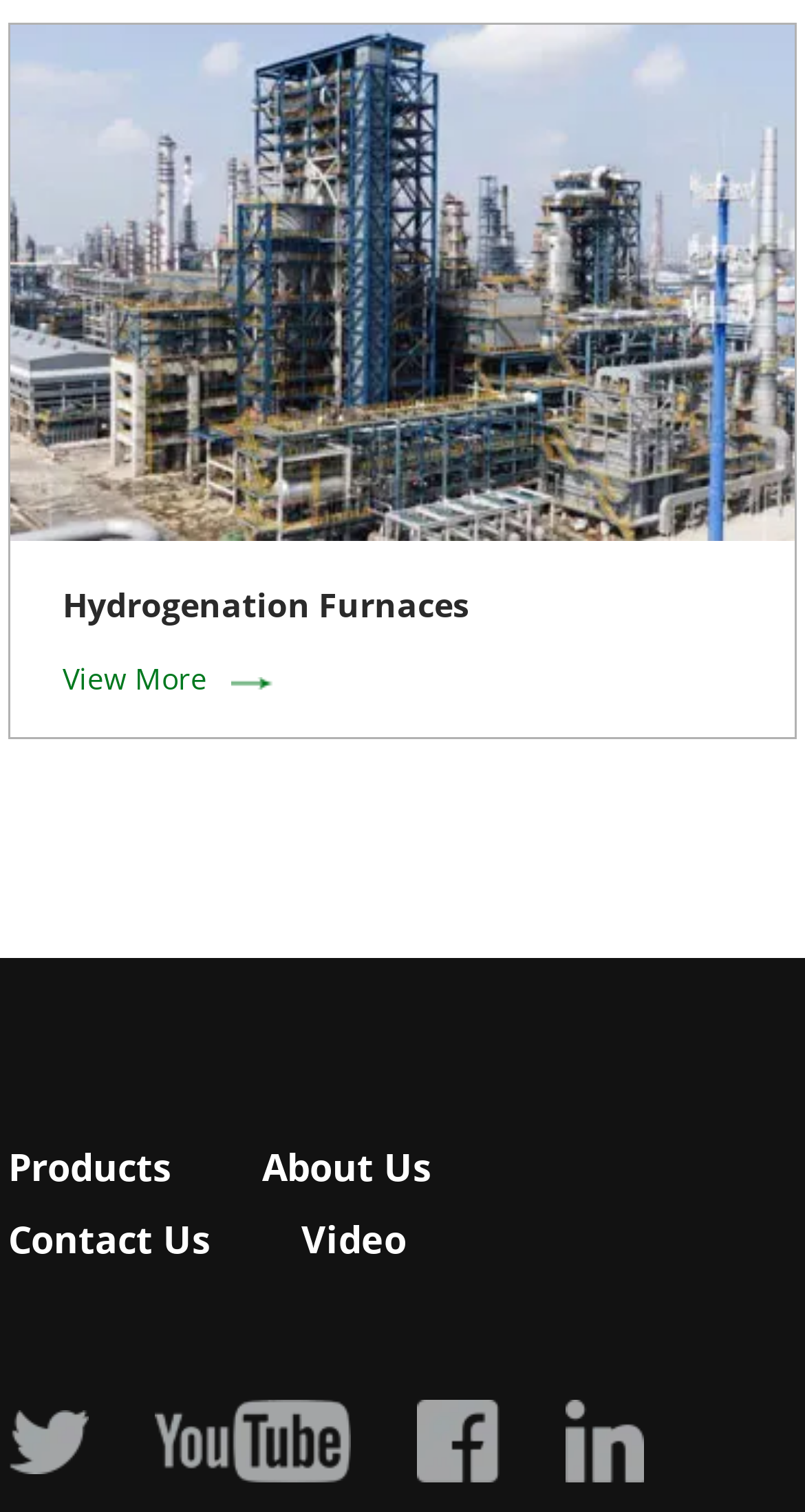Please specify the bounding box coordinates of the clickable region necessary for completing the following instruction: "Register". The coordinates must consist of four float numbers between 0 and 1, i.e., [left, top, right, bottom].

None